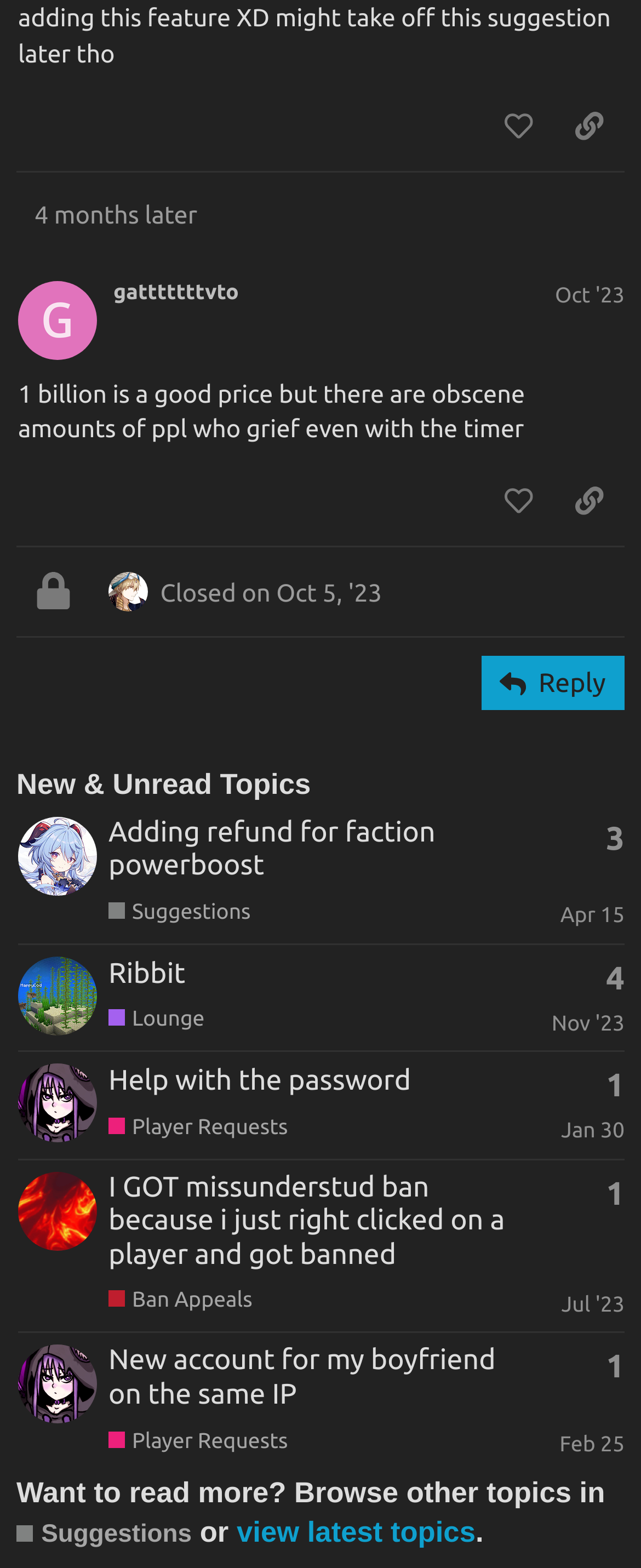How many replies does the topic 'Ribbit' have?
Could you answer the question with a detailed and thorough explanation?

I found the topic 'Ribbit' by looking at the gridcell element with the ID 833, which contains the heading 'Ribbit'. Then, I looked at the generic element with the ID 1033, which is a child of the gridcell element, and found that the topic has 4 replies.